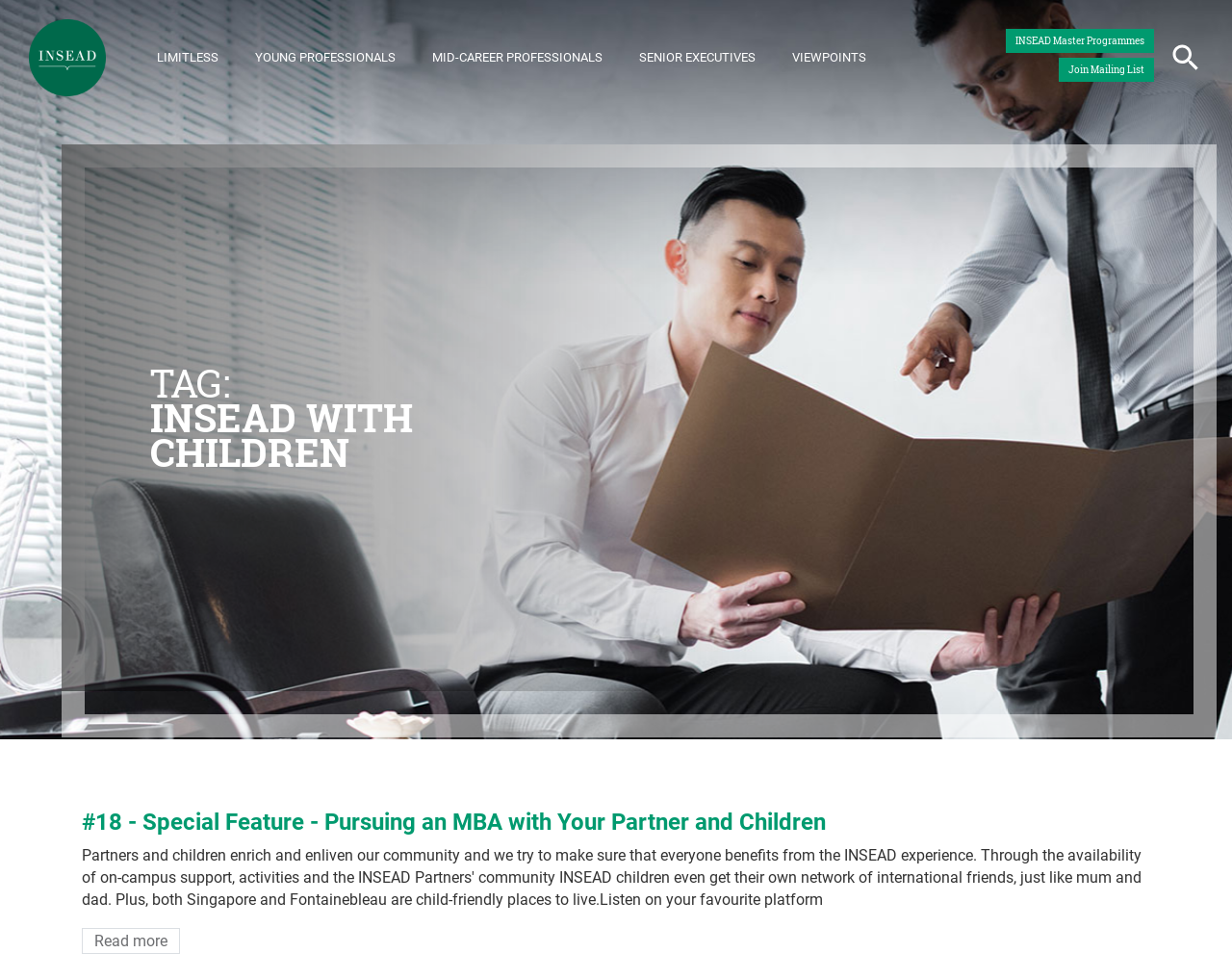Respond with a single word or phrase to the following question:
What are the main navigation categories?

LIMITLESS, YOUNG PROFESSIONALS, etc.